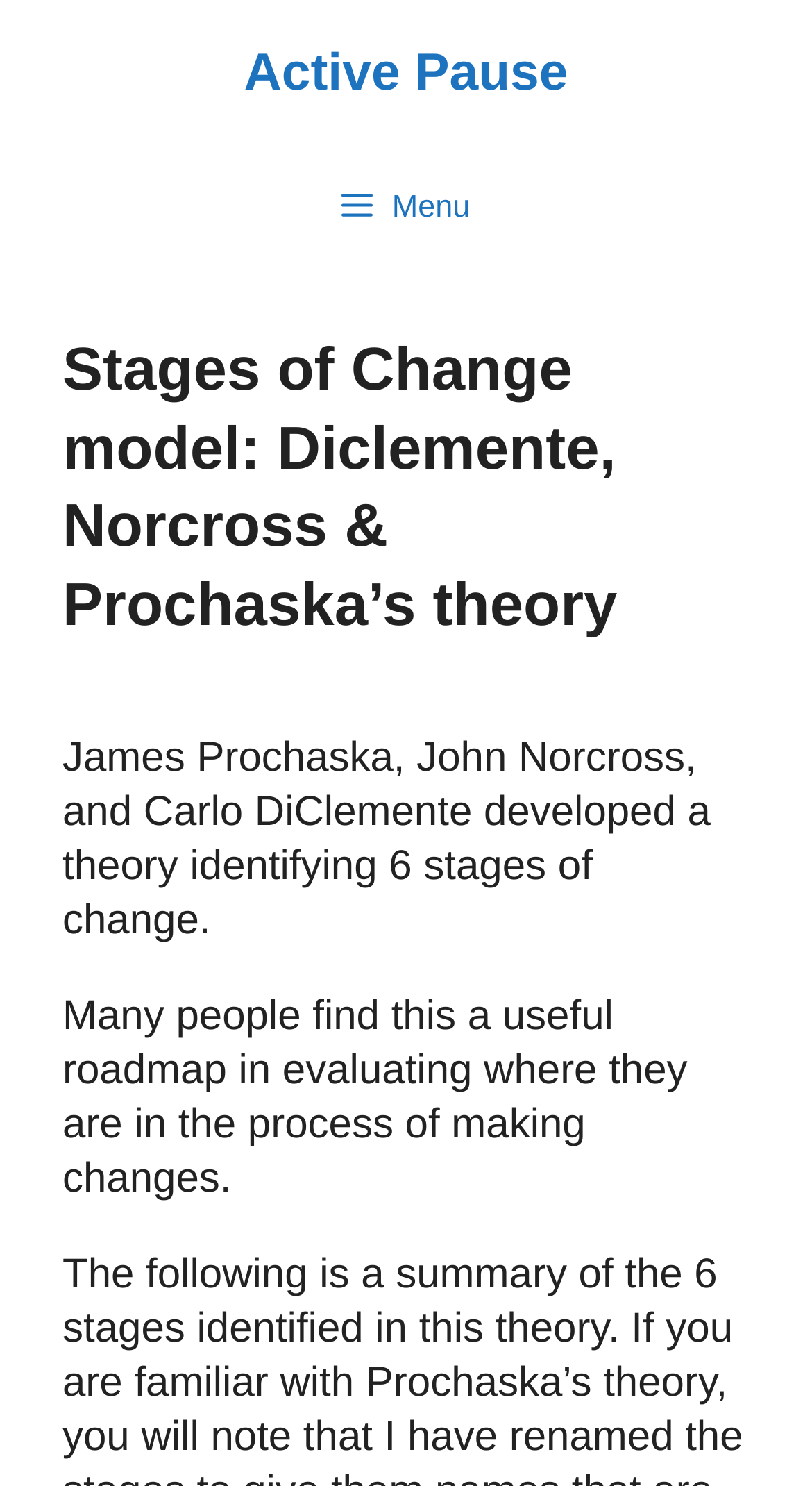Is the menu expanded?
Answer the question with just one word or phrase using the image.

No